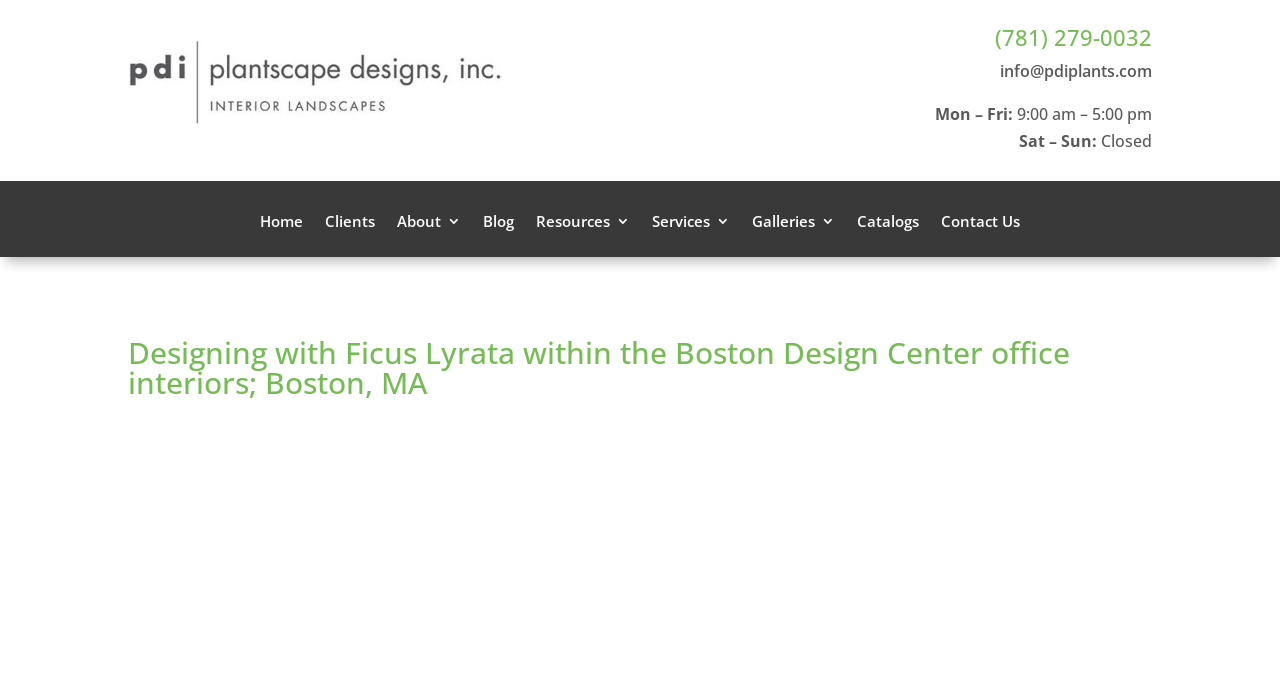Specify the bounding box coordinates of the element's area that should be clicked to execute the given instruction: "Click the 'Contact Us' link". The coordinates should be four float numbers between 0 and 1, i.e., [left, top, right, bottom].

None